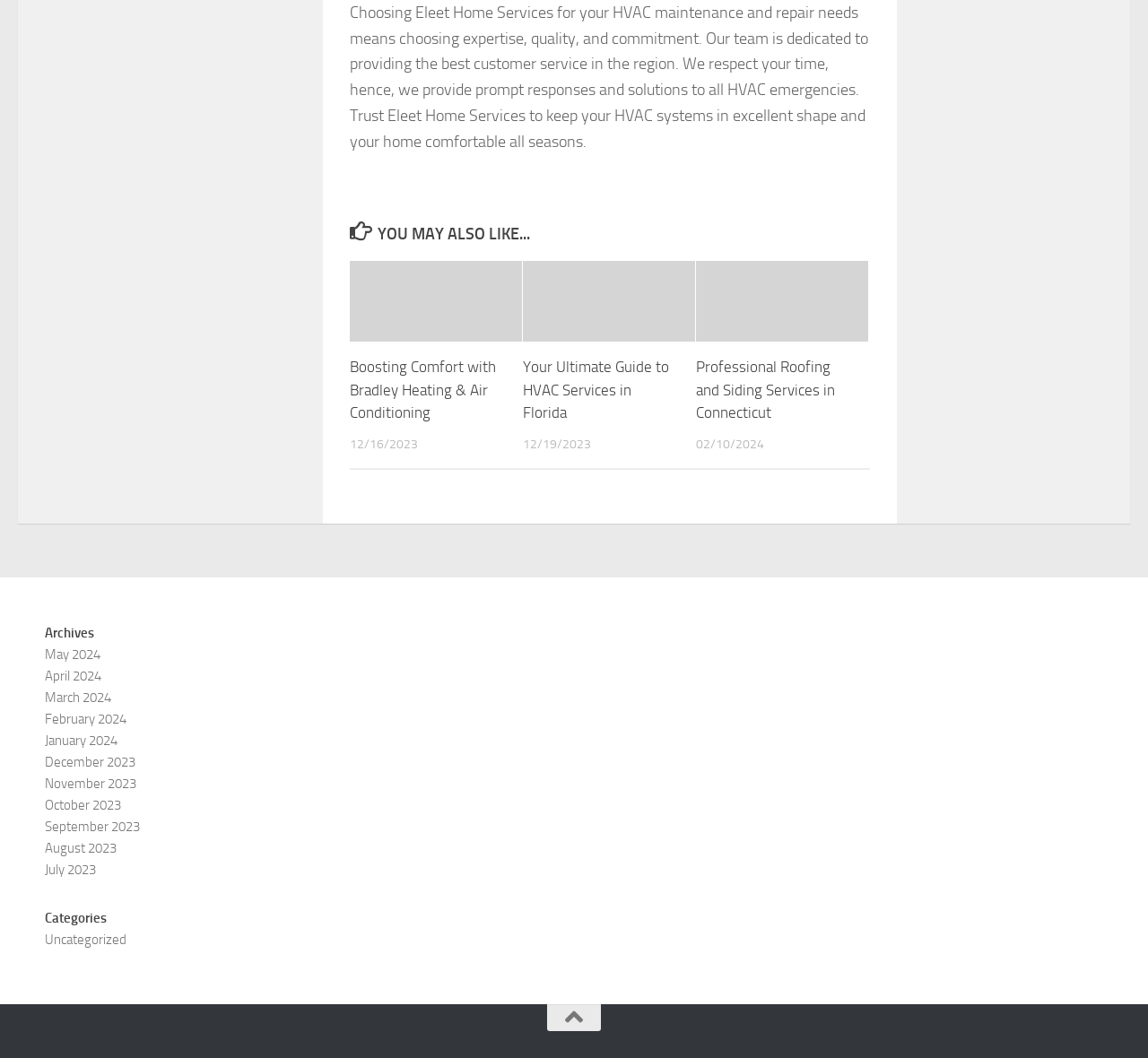Using the provided description Uncategorized, find the bounding box coordinates for the UI element. Provide the coordinates in (top-left x, top-left y, bottom-right x, bottom-right y) format, ensuring all values are between 0 and 1.

[0.039, 0.88, 0.11, 0.896]